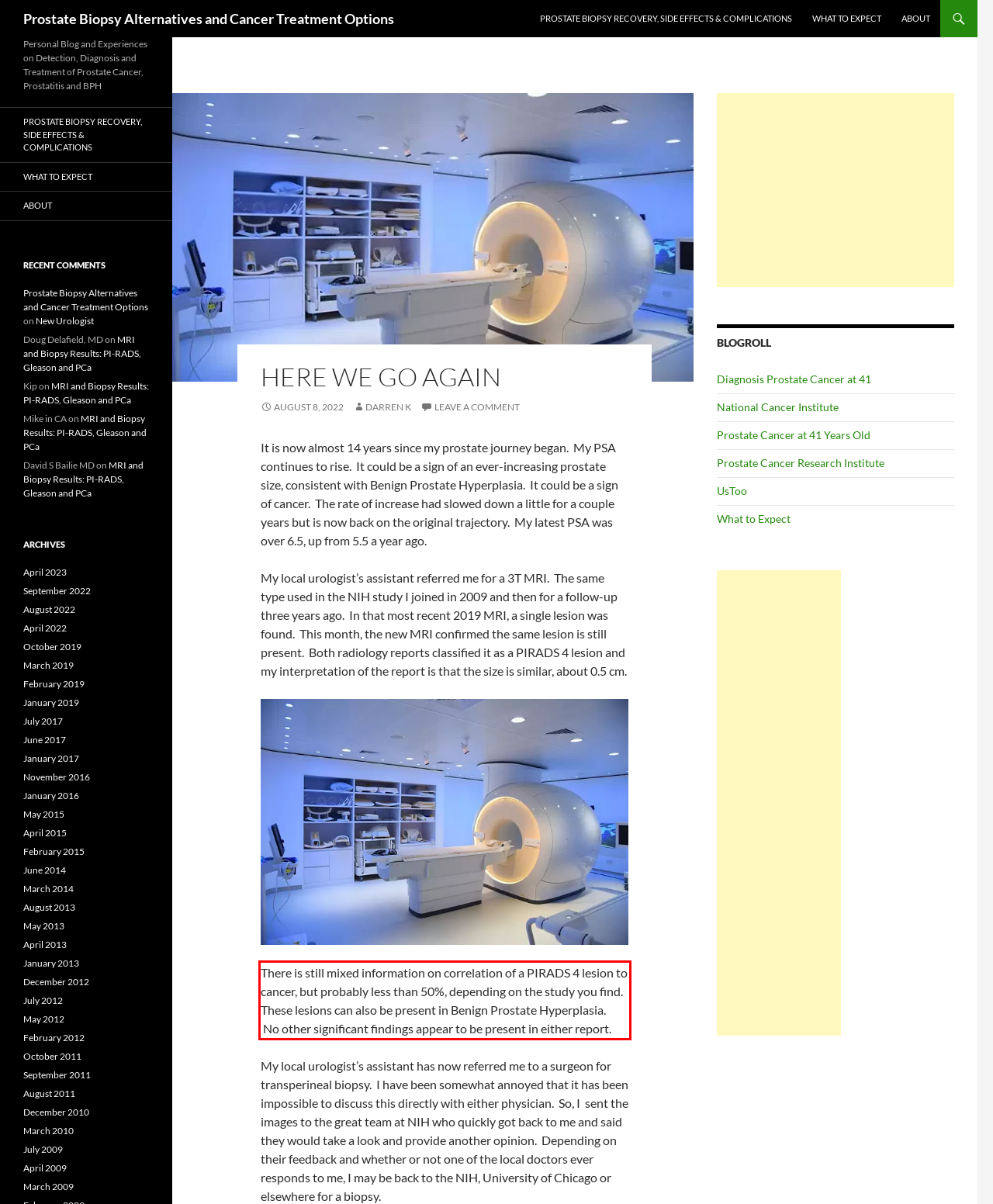Analyze the red bounding box in the provided webpage screenshot and generate the text content contained within.

There is still mixed information on correlation of a PIRADS 4 lesion to cancer, but probably less than 50%, depending on the study you find. These lesions can also be present in Benign Prostate Hyperplasia. No other significant findings appear to be present in either report.